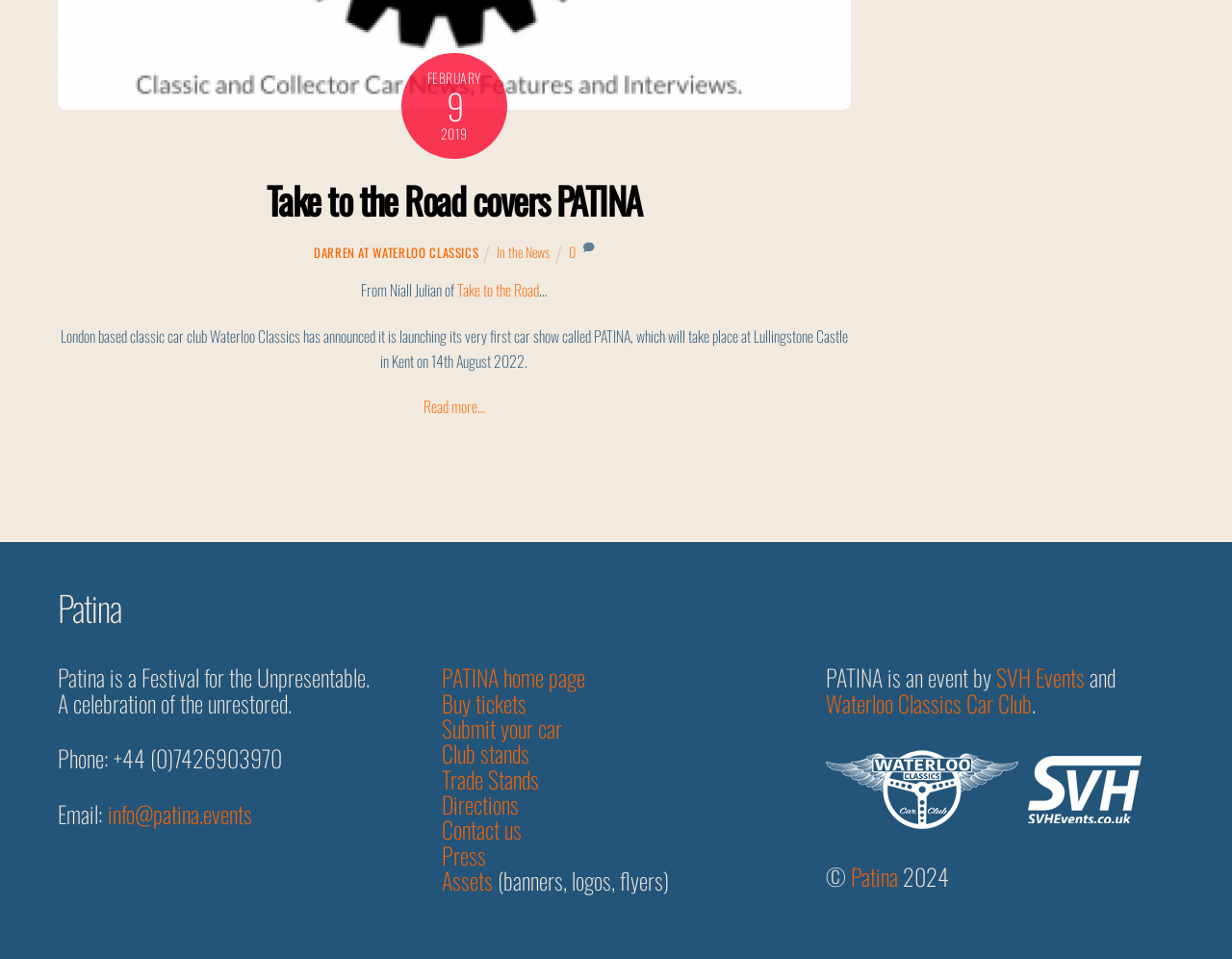Could you provide the bounding box coordinates for the portion of the screen to click to complete this instruction: "Submit your car to PATINA event"?

[0.359, 0.741, 0.456, 0.777]